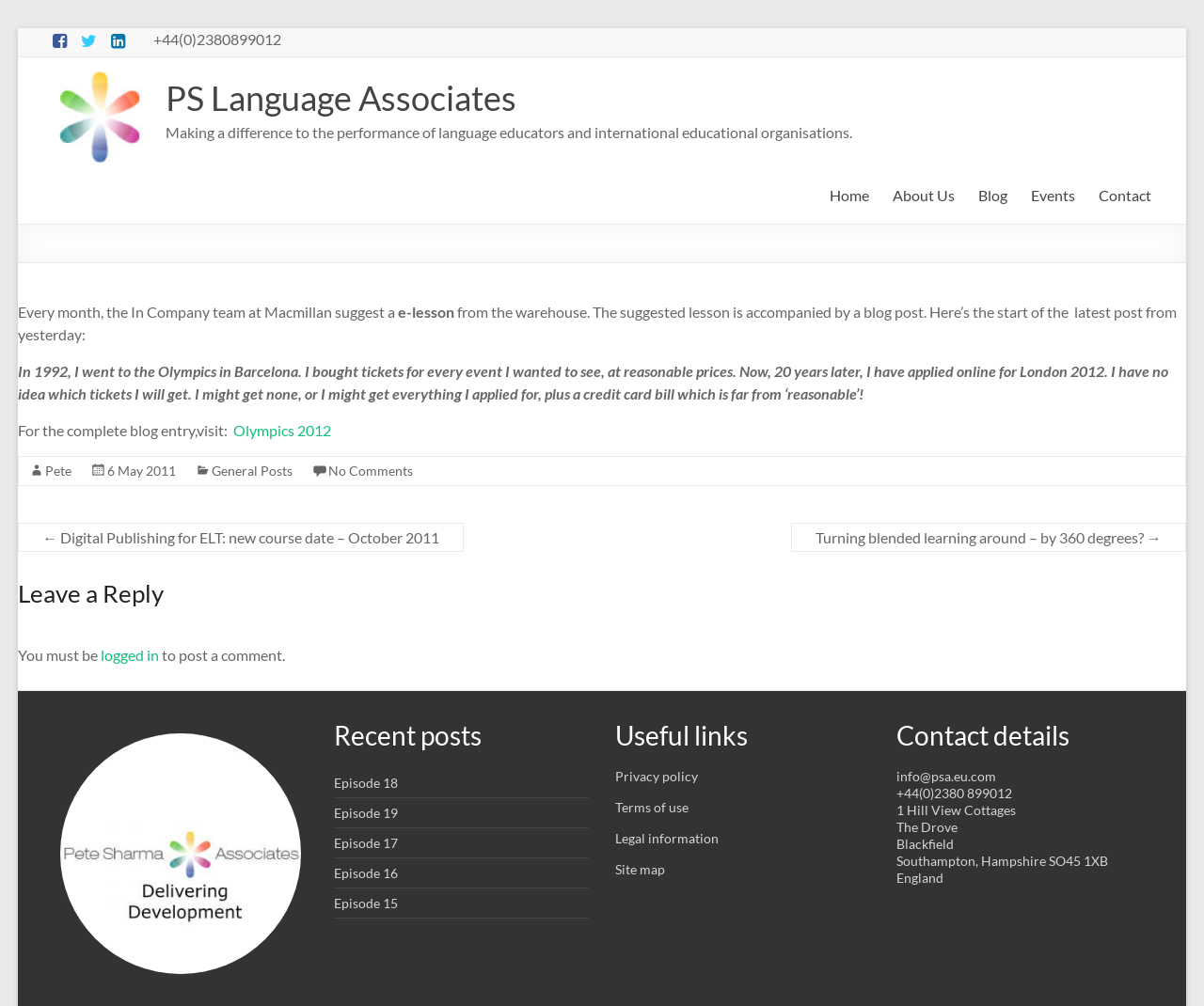Pinpoint the bounding box coordinates of the clickable element to carry out the following instruction: "Contact 'info@psa.eu.com'."

[0.745, 0.764, 0.828, 0.779]